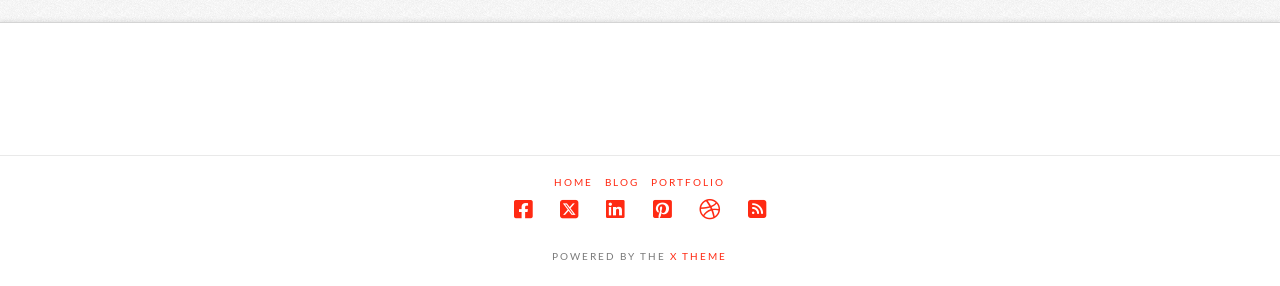Please provide a comprehensive answer to the question below using the information from the image: What is the text below the social media links?

I looked at the text below the social media links and found the text 'POWERED BY THE' followed by a link with text 'X THEME', so the complete text is 'POWERED BY THE X THEME'.